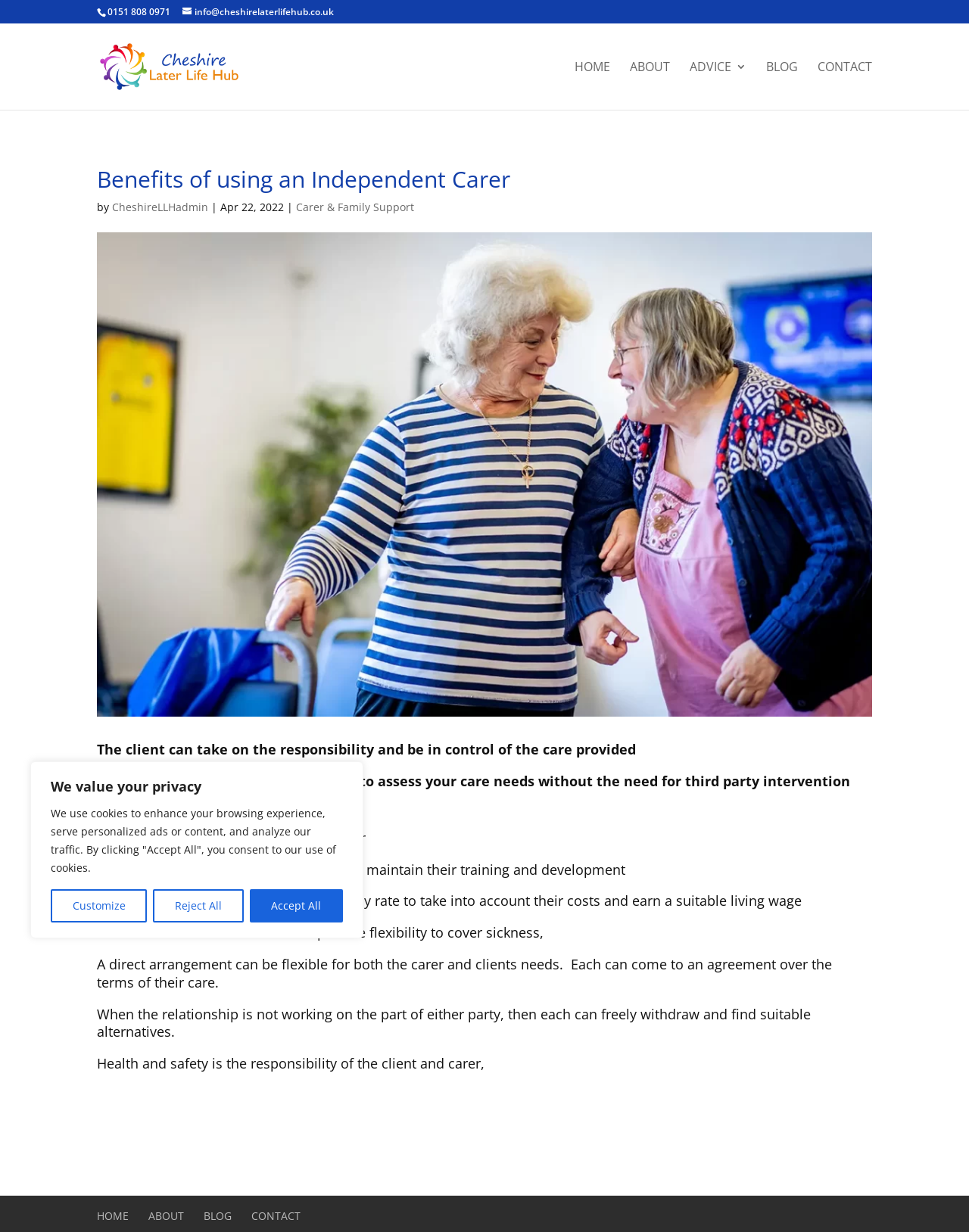Answer the following inquiry with a single word or phrase:
What is one of the benefits of using an Independent Carer?

The client can take on the responsibility and be in control of the care provided